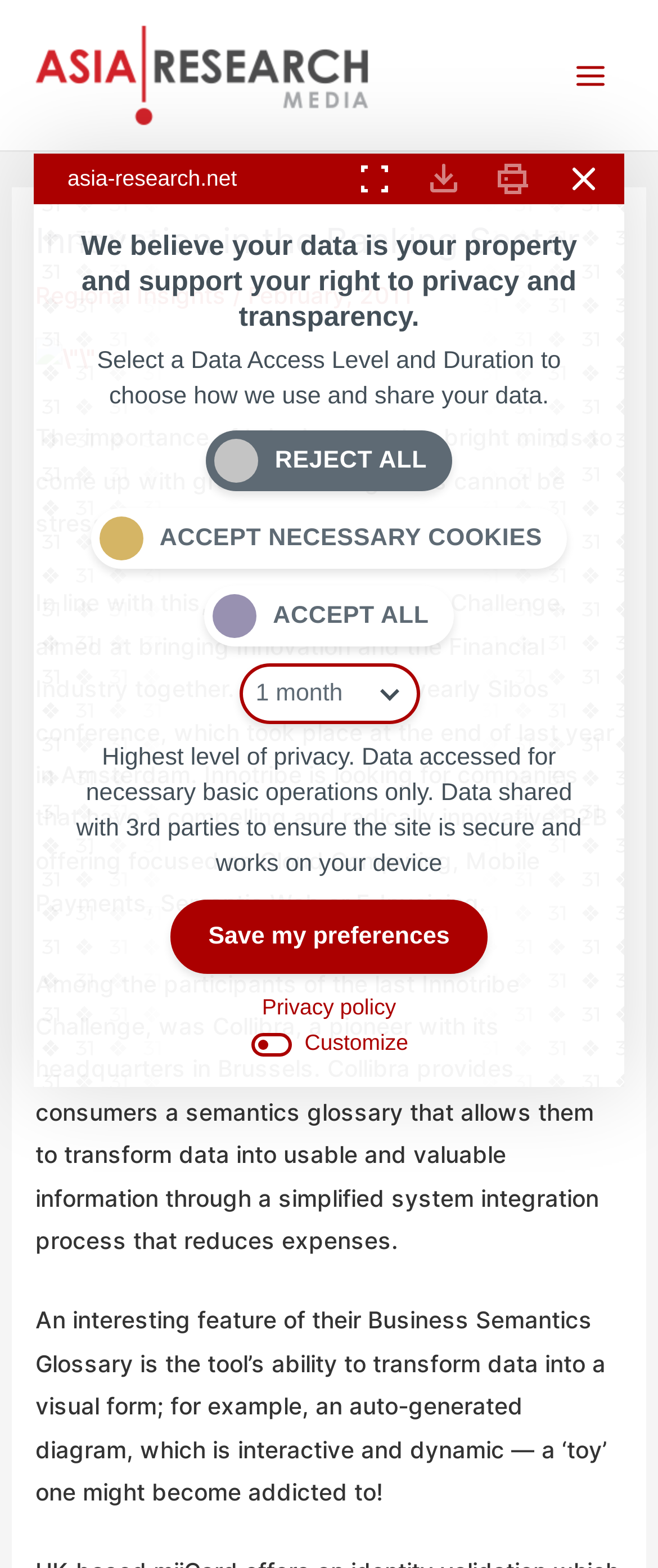Locate the bounding box coordinates of the clickable region necessary to complete the following instruction: "Click the 'Customize' button". Provide the coordinates in the format of four float numbers between 0 and 1, i.e., [left, top, right, bottom].

[0.38, 0.655, 0.62, 0.677]